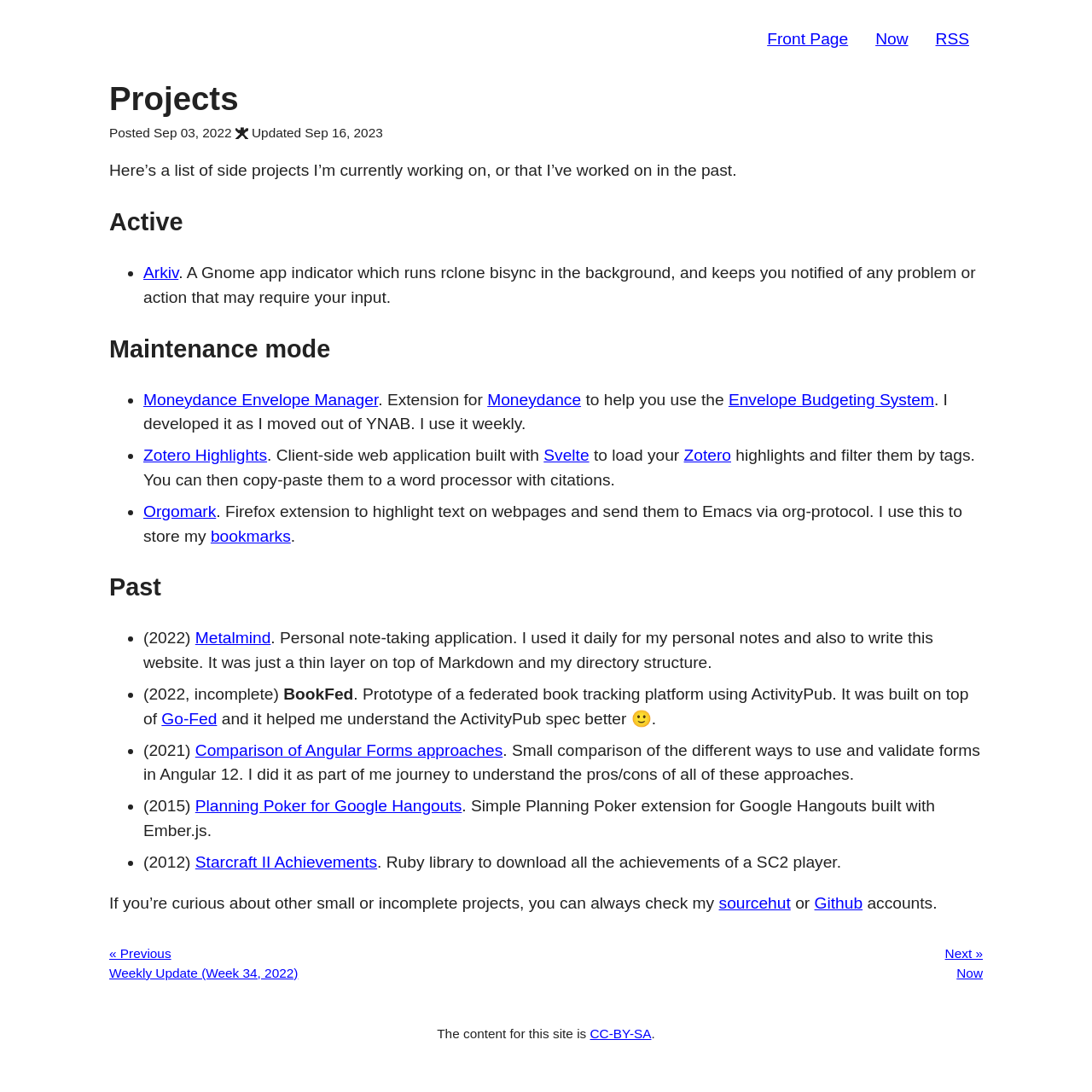Can you find the bounding box coordinates for the UI element given this description: "Envelope Budgeting System"? Provide the coordinates as four float numbers between 0 and 1: [left, top, right, bottom].

[0.667, 0.358, 0.855, 0.374]